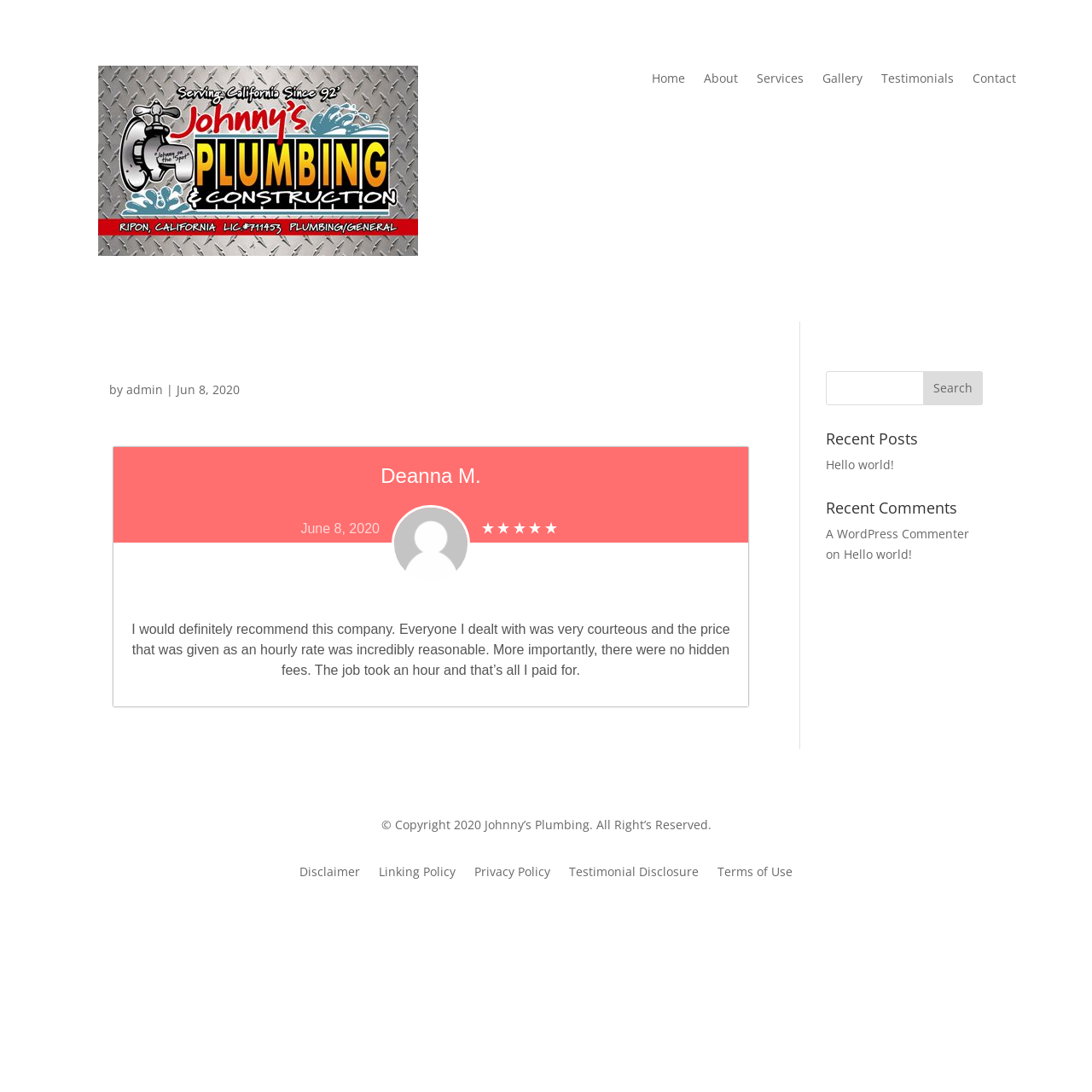Please provide the bounding box coordinates for the element that needs to be clicked to perform the following instruction: "View the Disclaimer". The coordinates should be given as four float numbers between 0 and 1, i.e., [left, top, right, bottom].

[0.274, 0.793, 0.33, 0.81]